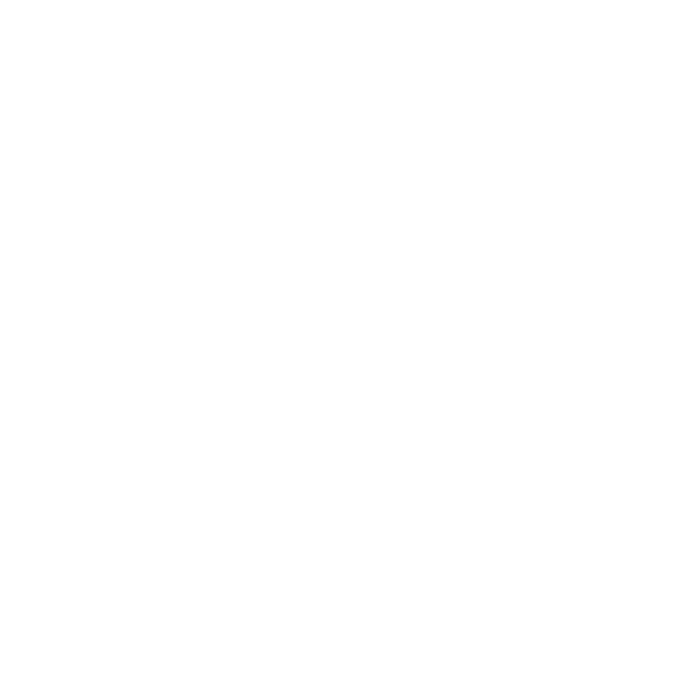Generate a detailed caption that describes the image.

The image showcases the Parker 78R-GR Textured Graphite Safety Razor, a finely crafted grooming tool designed for both men and women. Its elegant, electroplated handle features a highly textured grip, ensuring a secure hold even when wet. The razor's three-piece construction allows for easy blade replacement, while the newly designed razor head delivers a close and comfortable shave, emphasizing efficiency and mildness. This multipurpose razor is ideal for those seeking both functionality and aesthetics in their daily grooming routine.